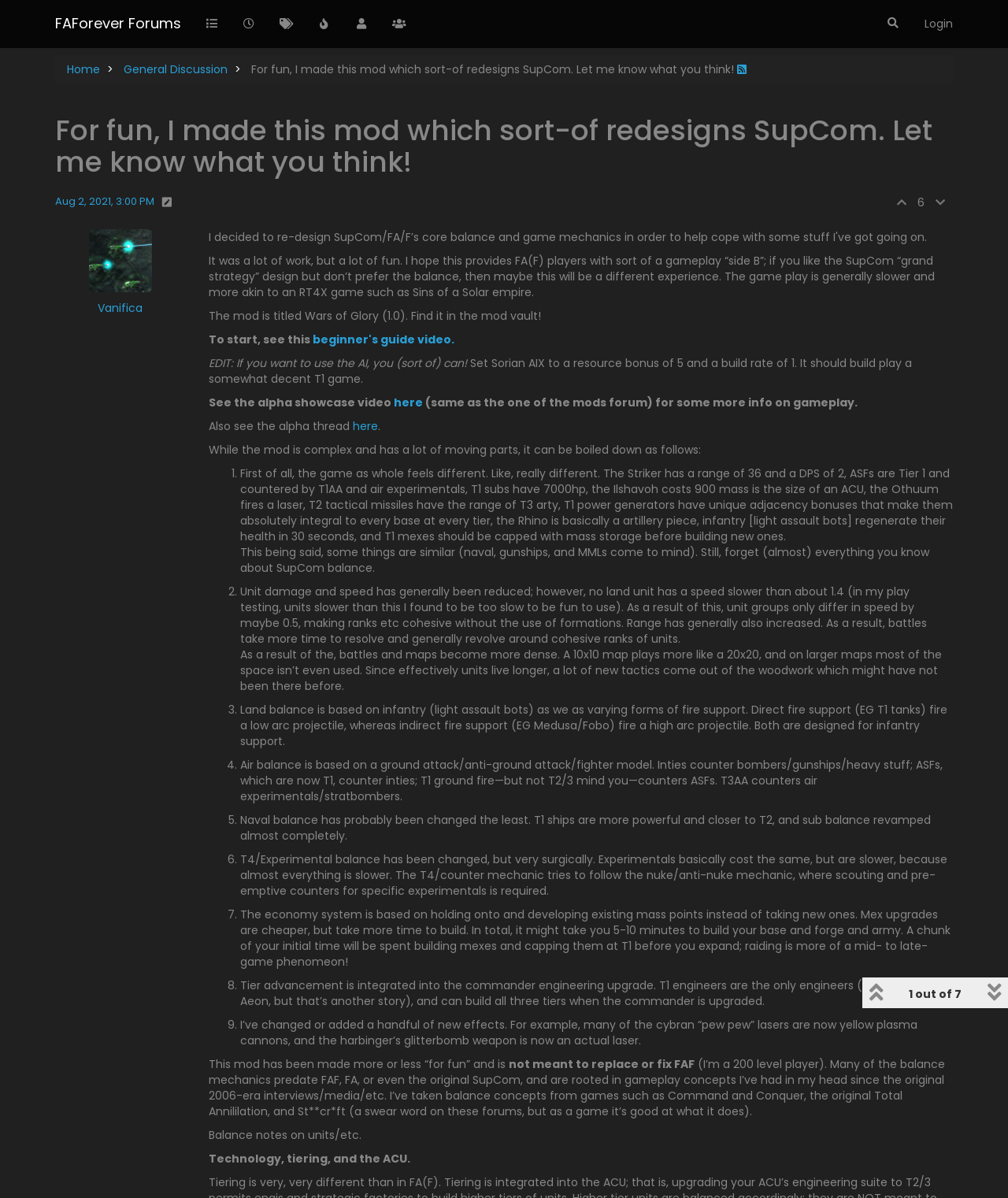Provide the bounding box coordinates of the UI element this sentence describes: "1 out of 7".

[0.886, 0.819, 0.973, 0.845]